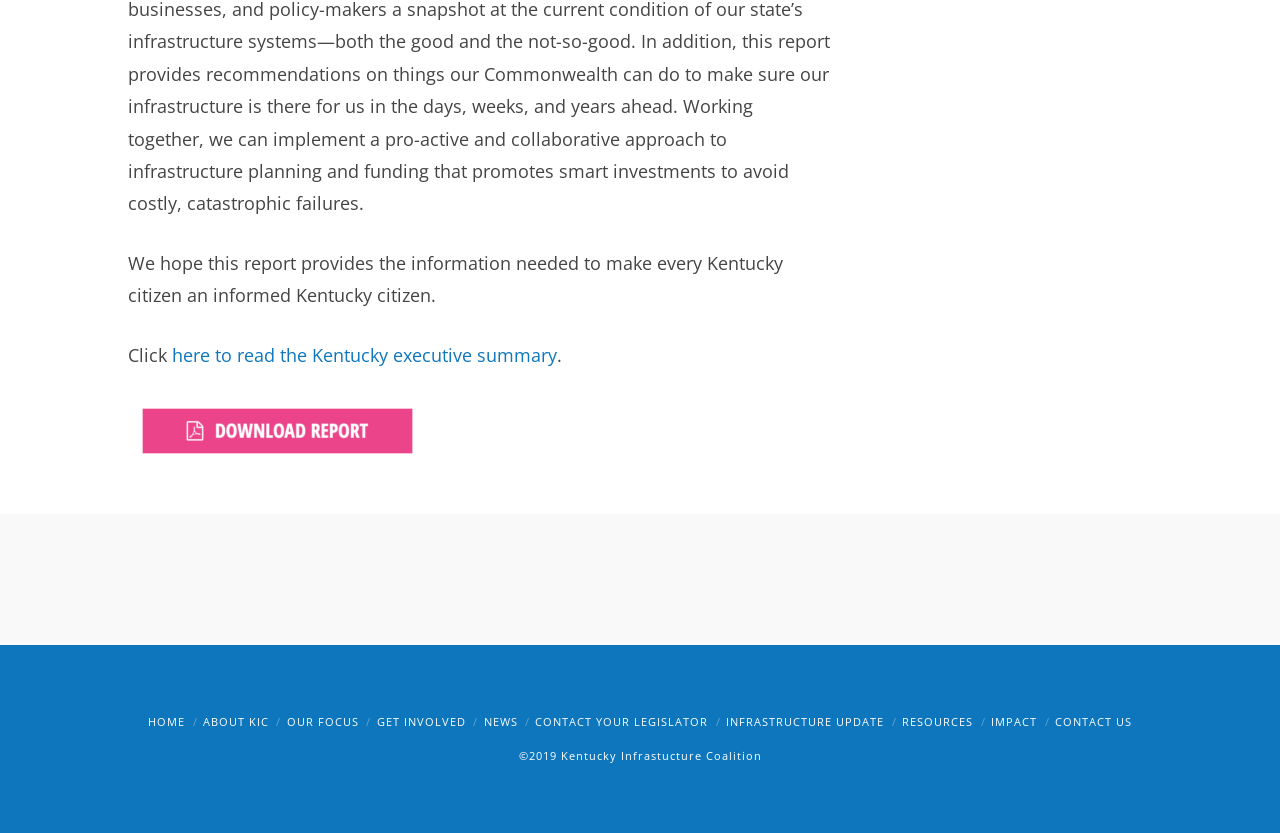What can be read by clicking 'here'?
Based on the image, provide your answer in one word or phrase.

Kentucky executive summary